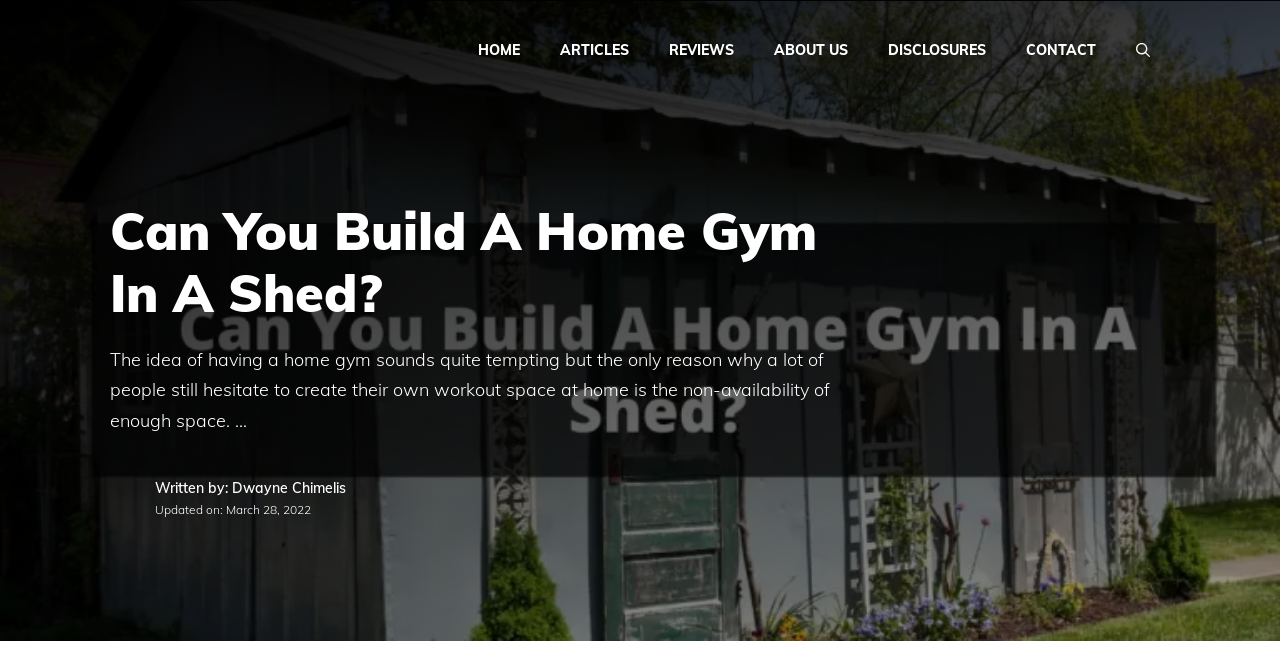Find the bounding box coordinates of the element you need to click on to perform this action: 'read the article about building a home gym in a shed'. The coordinates should be represented by four float values between 0 and 1, in the format [left, top, right, bottom].

[0.086, 0.299, 0.686, 0.485]